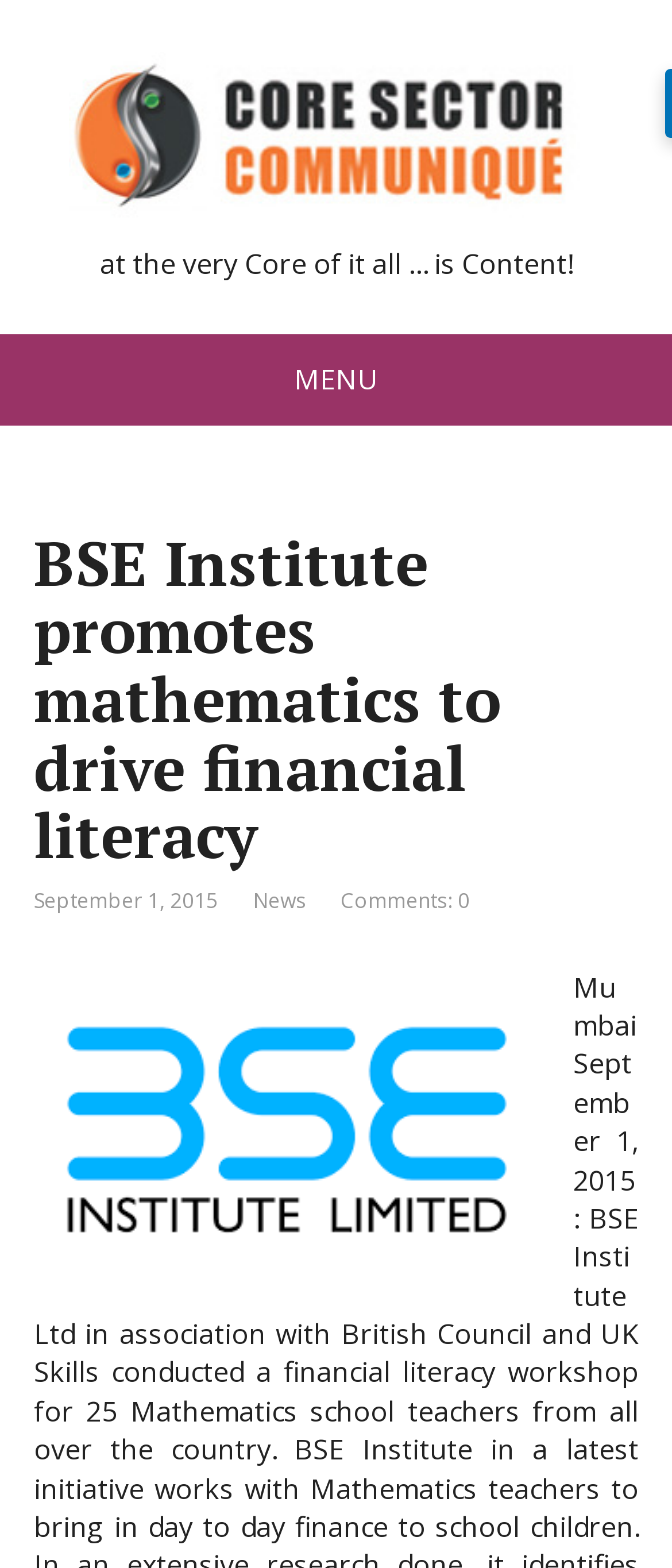Extract the main headline from the webpage and generate its text.

BSE Institute promotes mathematics to drive financial literacy